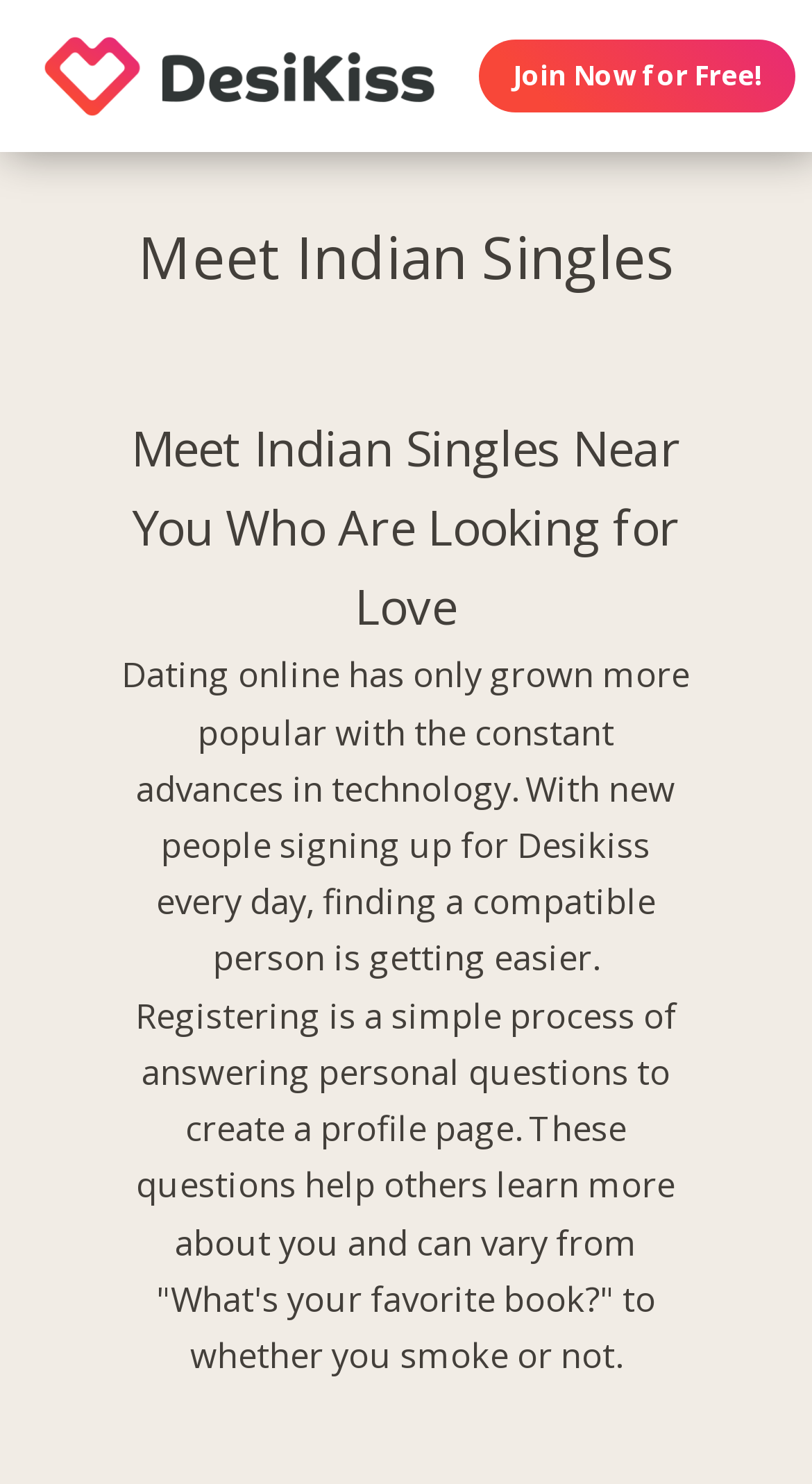Use a single word or phrase to answer the question: 
What is the name of the website?

DesiKiss.com